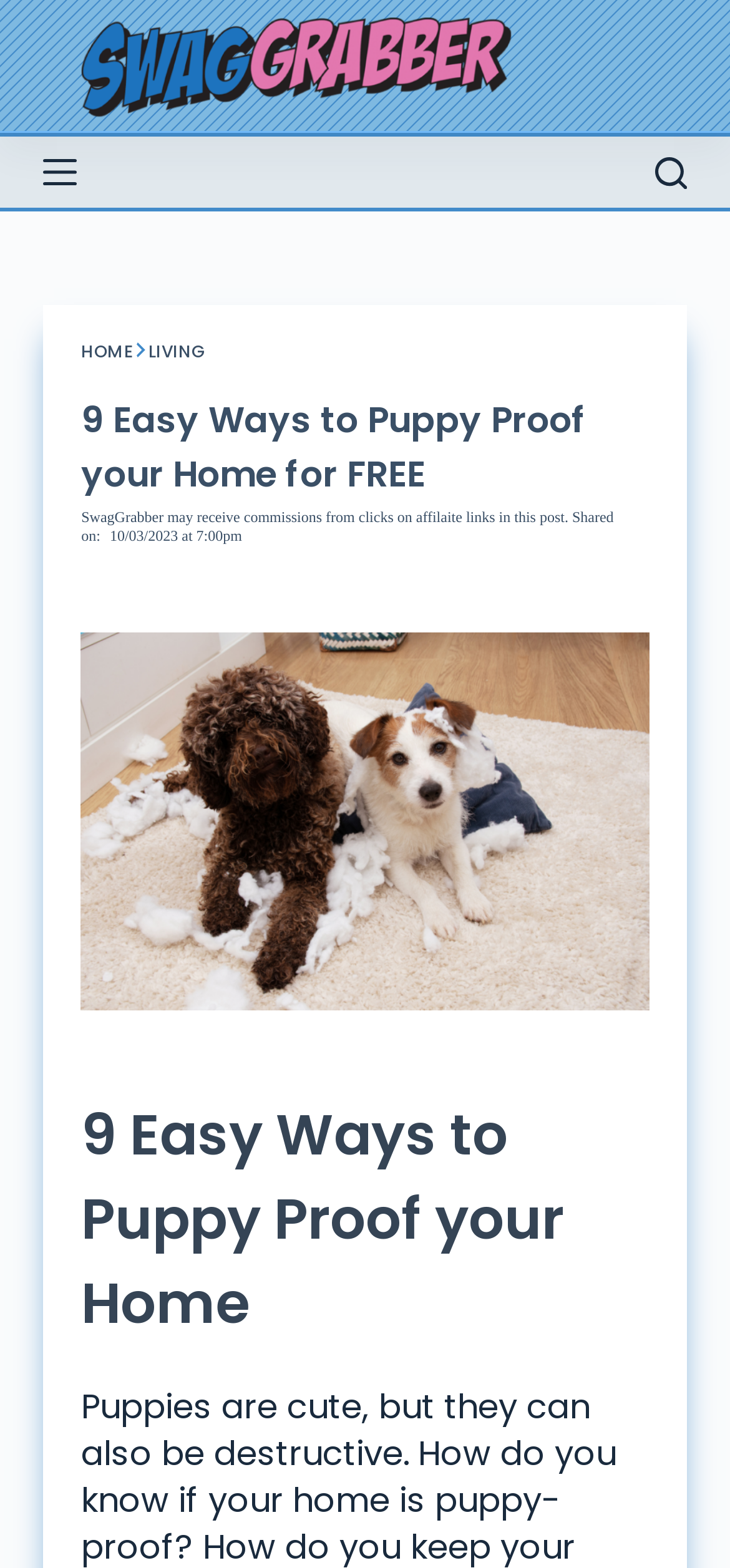Please find the bounding box coordinates of the element that needs to be clicked to perform the following instruction: "go to the home page". The bounding box coordinates should be four float numbers between 0 and 1, represented as [left, top, right, bottom].

[0.111, 0.217, 0.183, 0.232]